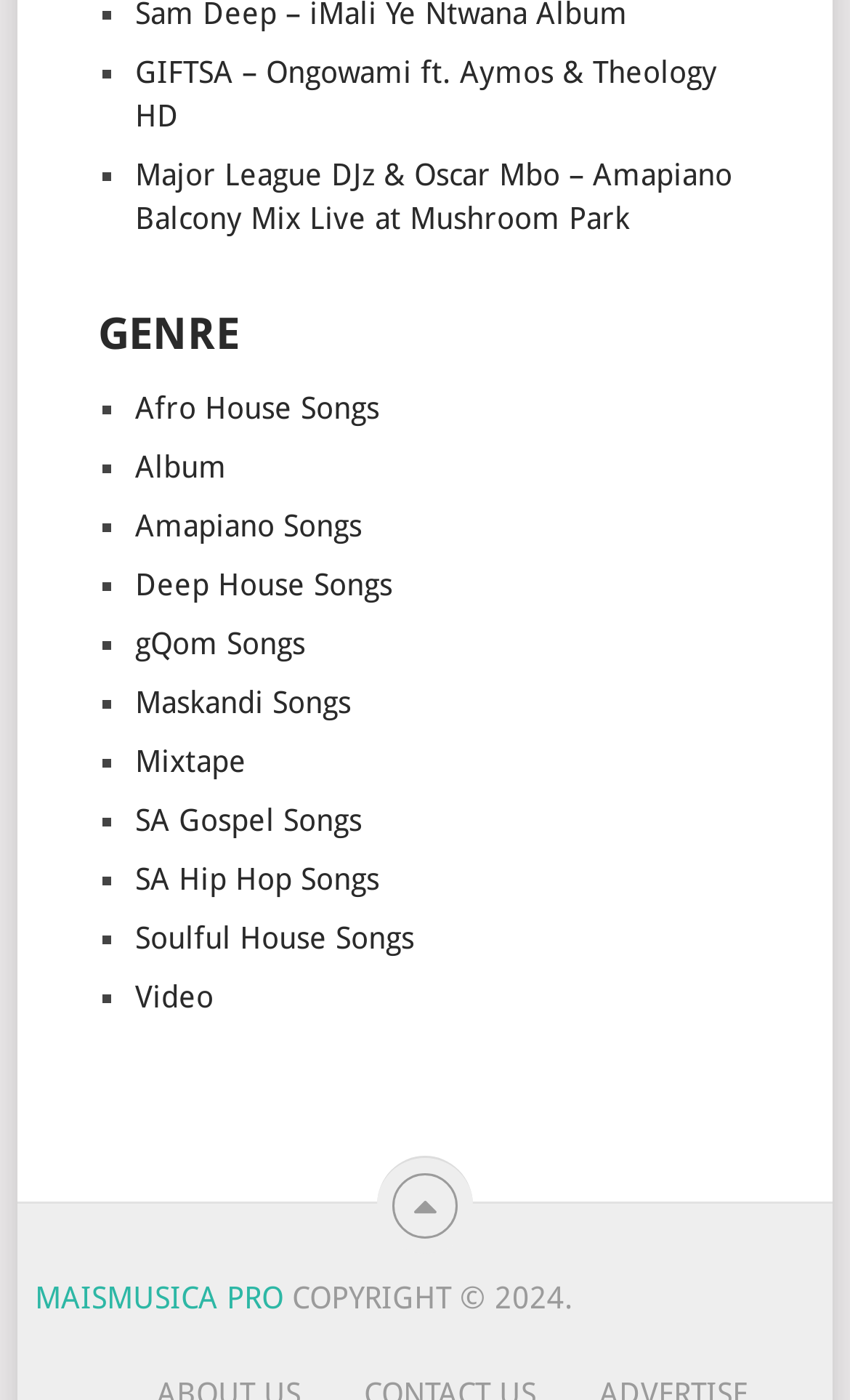Can you specify the bounding box coordinates of the area that needs to be clicked to fulfill the following instruction: "Learn more about Hartz Home Protection Miracle Guard Dog Pads"?

None